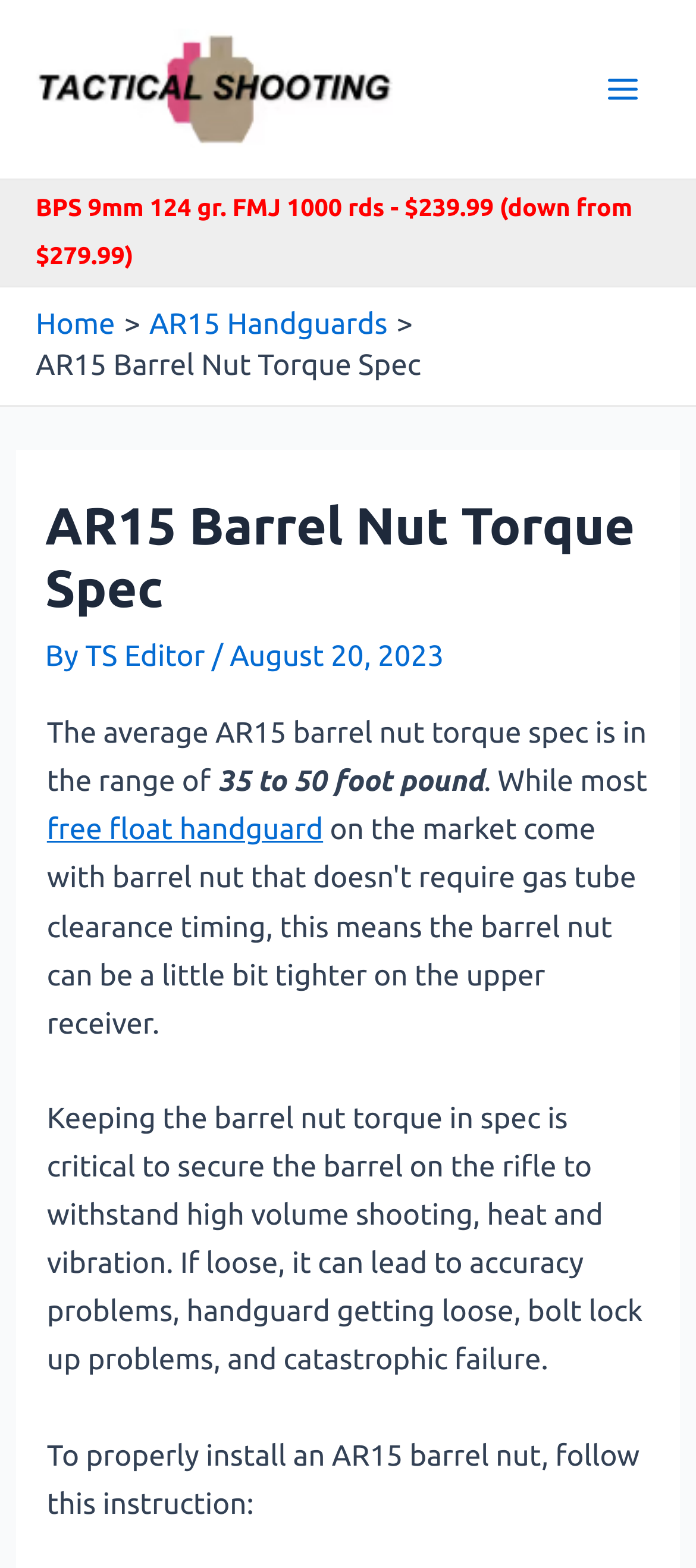Locate and provide the bounding box coordinates for the HTML element that matches this description: "free float handguard".

[0.067, 0.52, 0.464, 0.54]